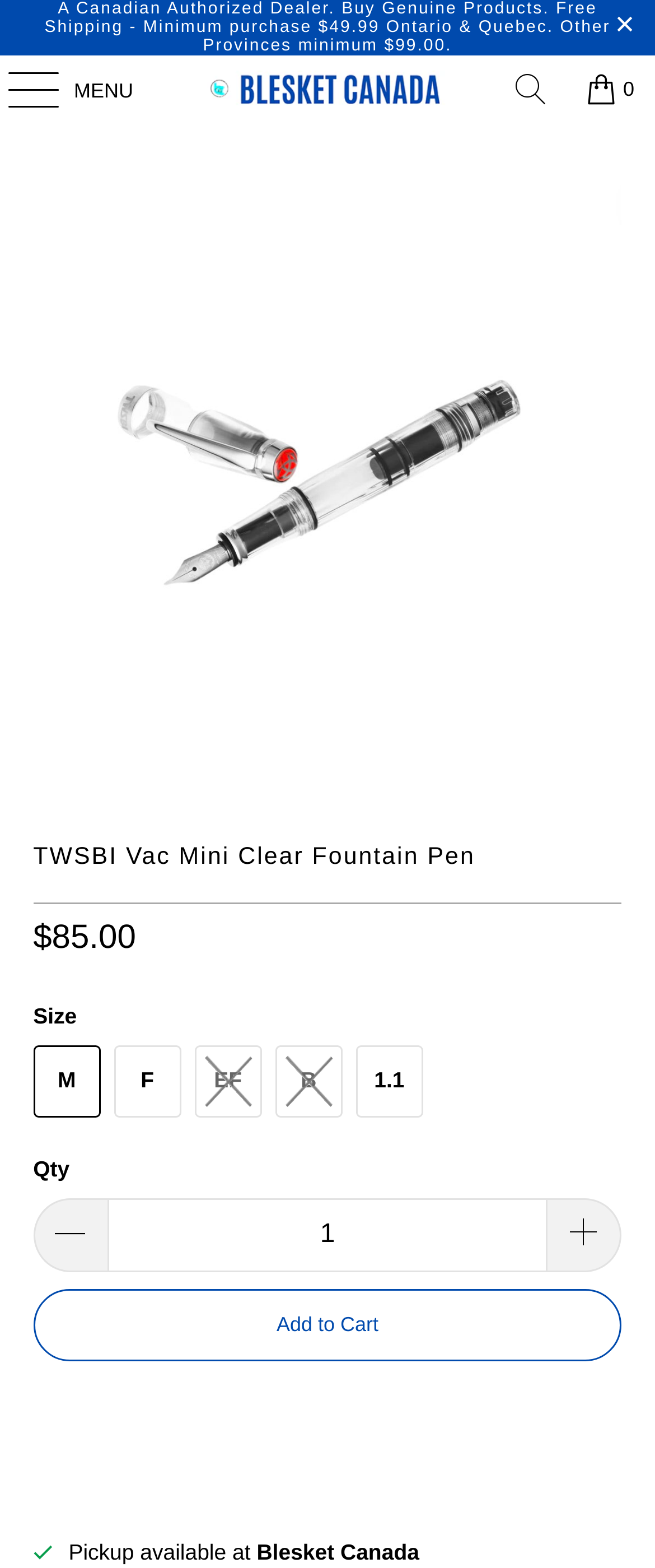Please reply to the following question with a single word or a short phrase:
What is the name of the website's authorized dealer?

Blesket Canada